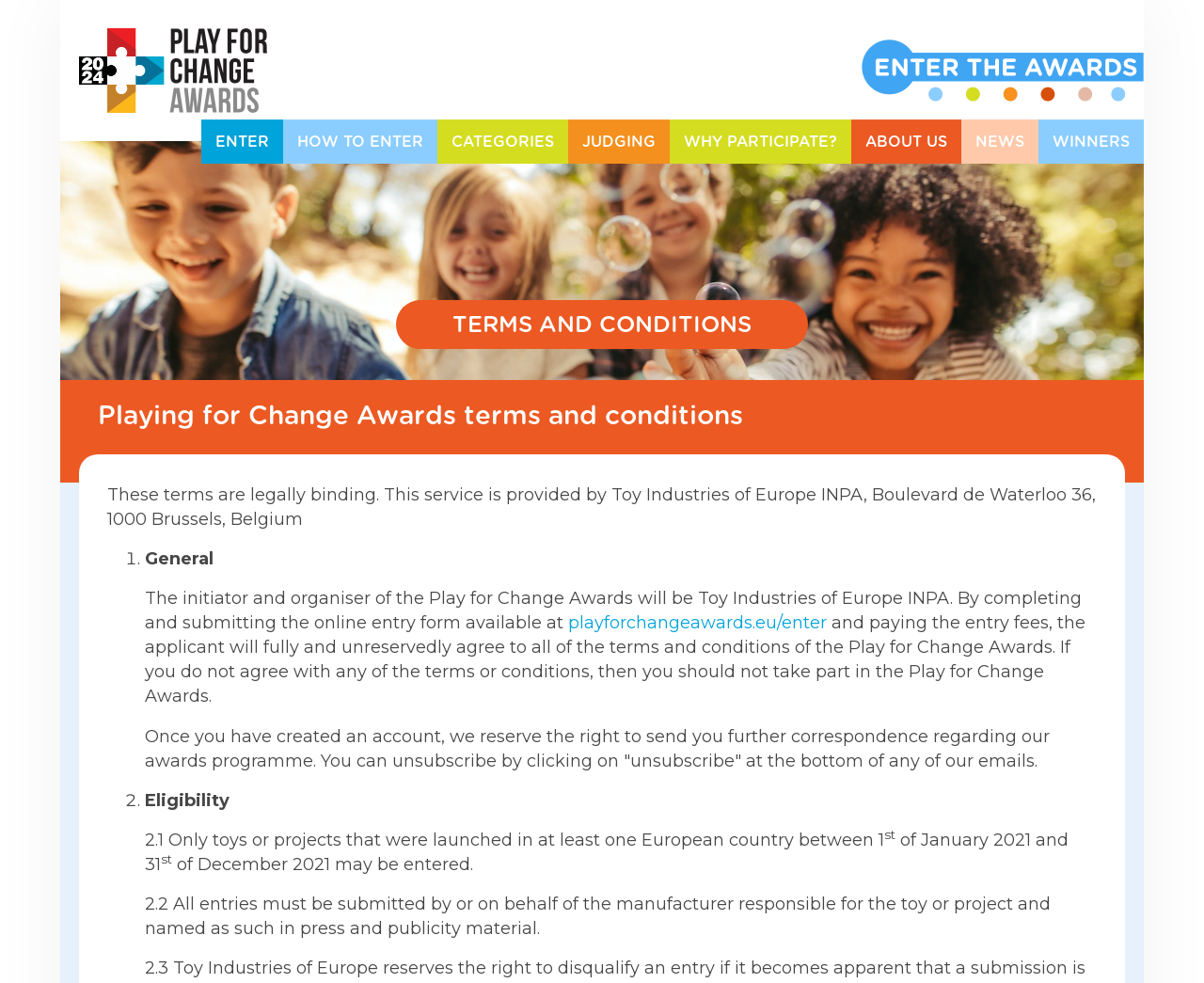What is the eligibility criteria for entering the awards?
Look at the image and answer the question using a single word or phrase.

Toys or projects launched in Europe between 1 January 2021 and 31 December 2021